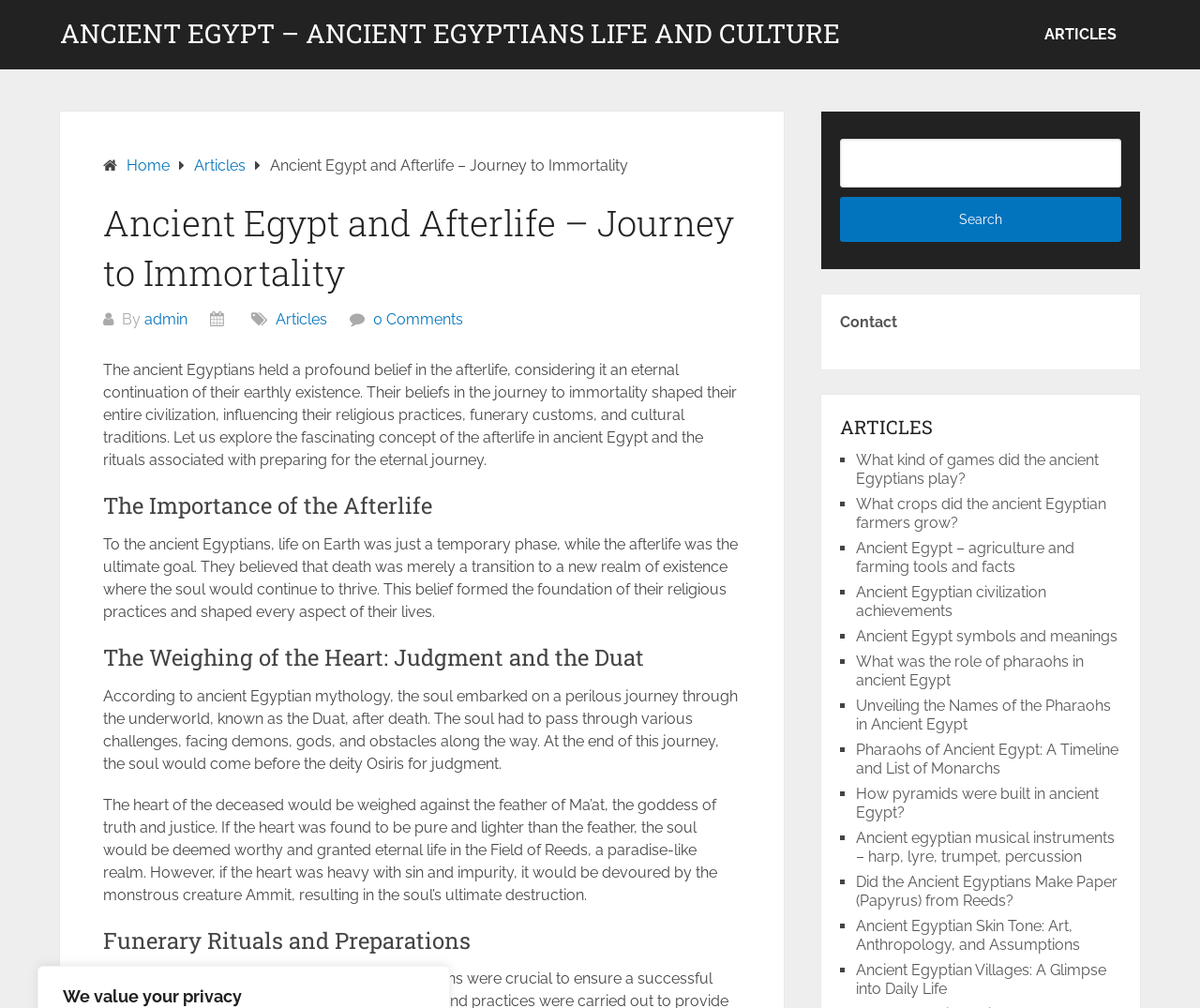What is the name of the goddess associated with truth and justice in ancient Egyptian mythology?
Carefully analyze the image and provide a thorough answer to the question.

The article mentions that the heart of the deceased is weighed against the feather of Ma'at, the goddess of truth and justice, to determine its worthiness. This indicates that Ma'at is the goddess associated with truth and justice in ancient Egyptian mythology.